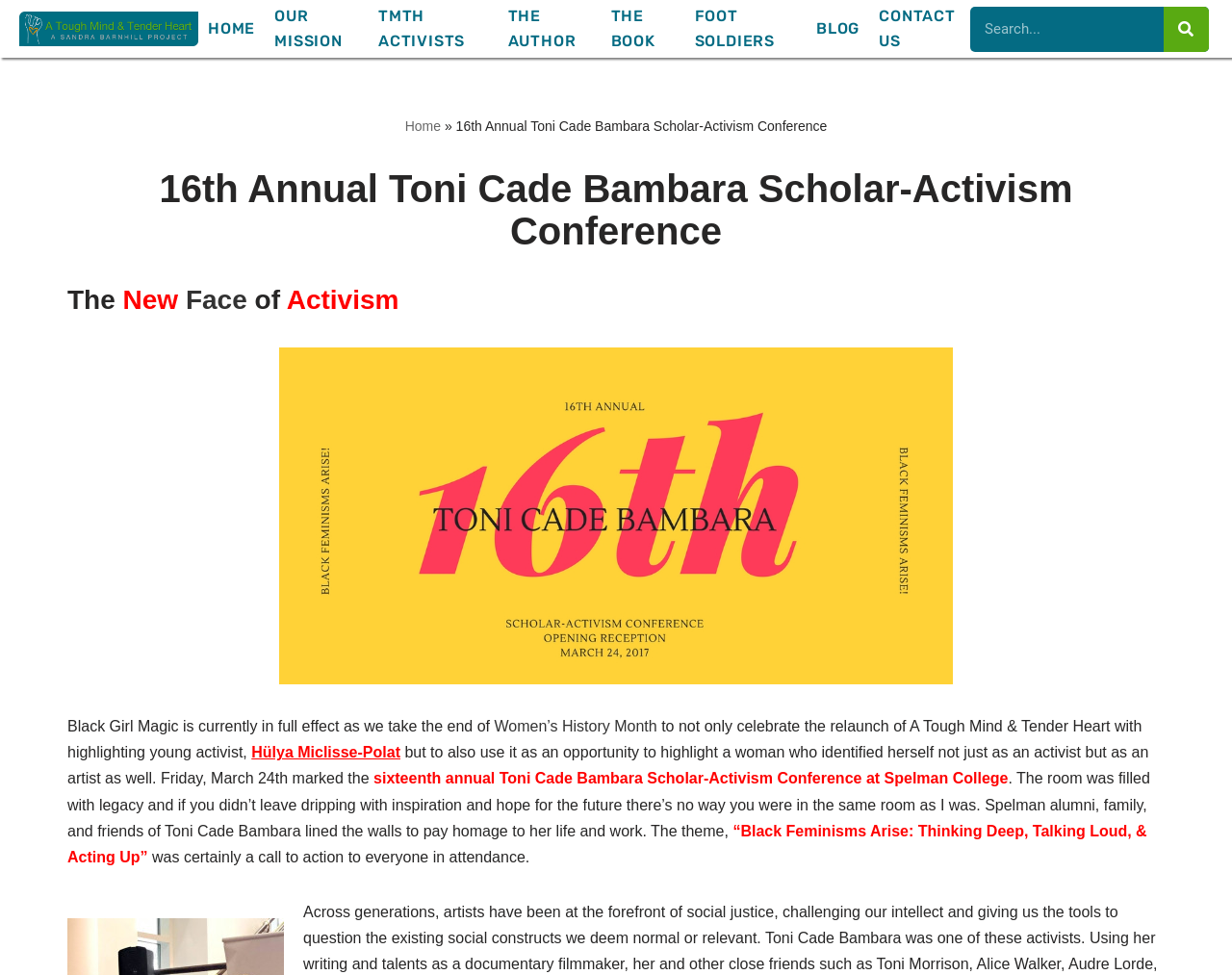Answer the following inquiry with a single word or phrase:
What is the name of the woman highlighted on the webpage?

Hülya Miclisse-Polat